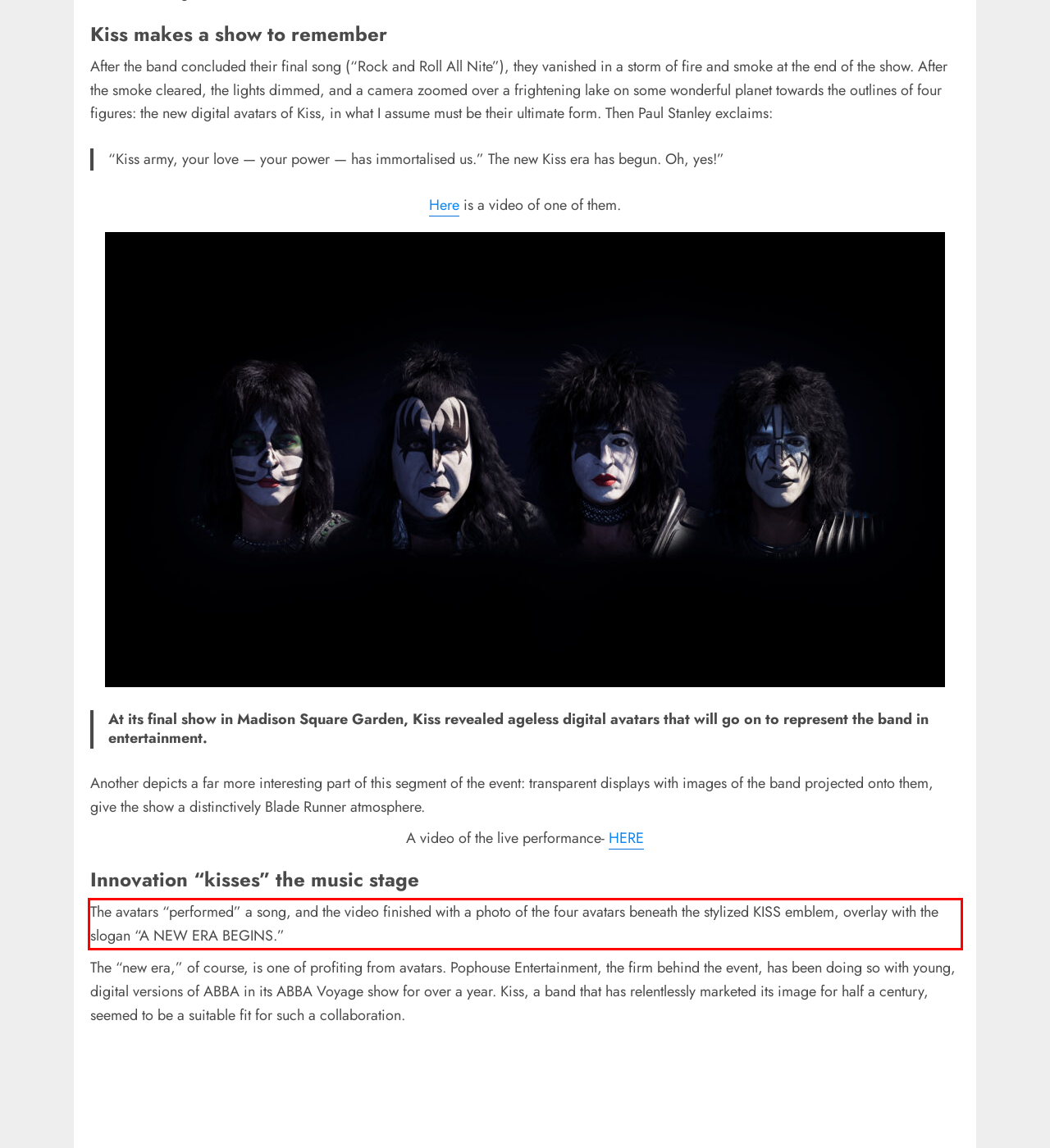Please perform OCR on the UI element surrounded by the red bounding box in the given webpage screenshot and extract its text content.

The avatars “performed” a song, and the video finished with a photo of the four avatars beneath the stylized KISS emblem, overlay with the slogan “A NEW ERA BEGINS.”